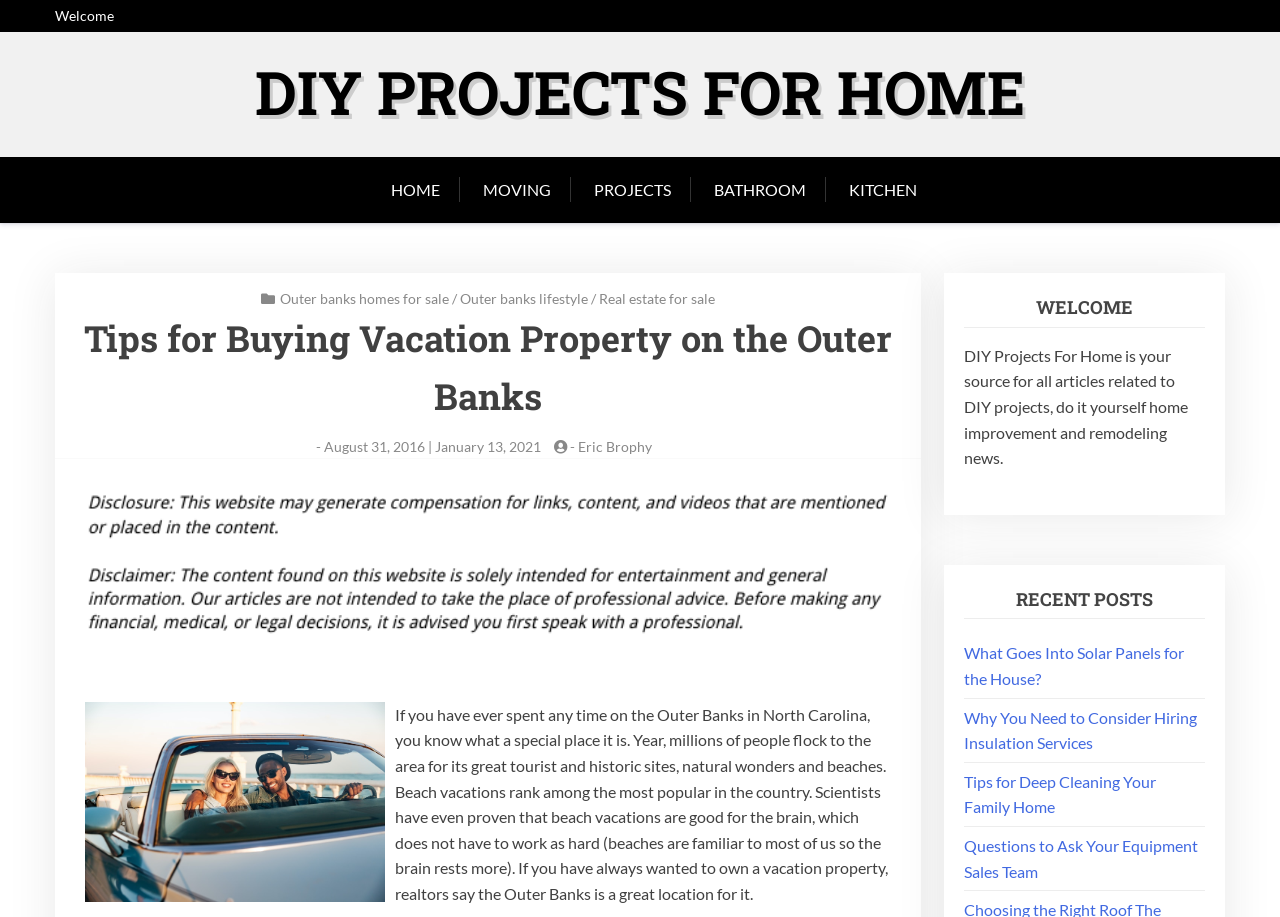What is the location mentioned in the article?
Look at the image and provide a detailed response to the question.

The location mentioned in the article is the Outer Banks, which is a special place in North Carolina, known for its great tourist and historic sites, natural wonders, and beaches.